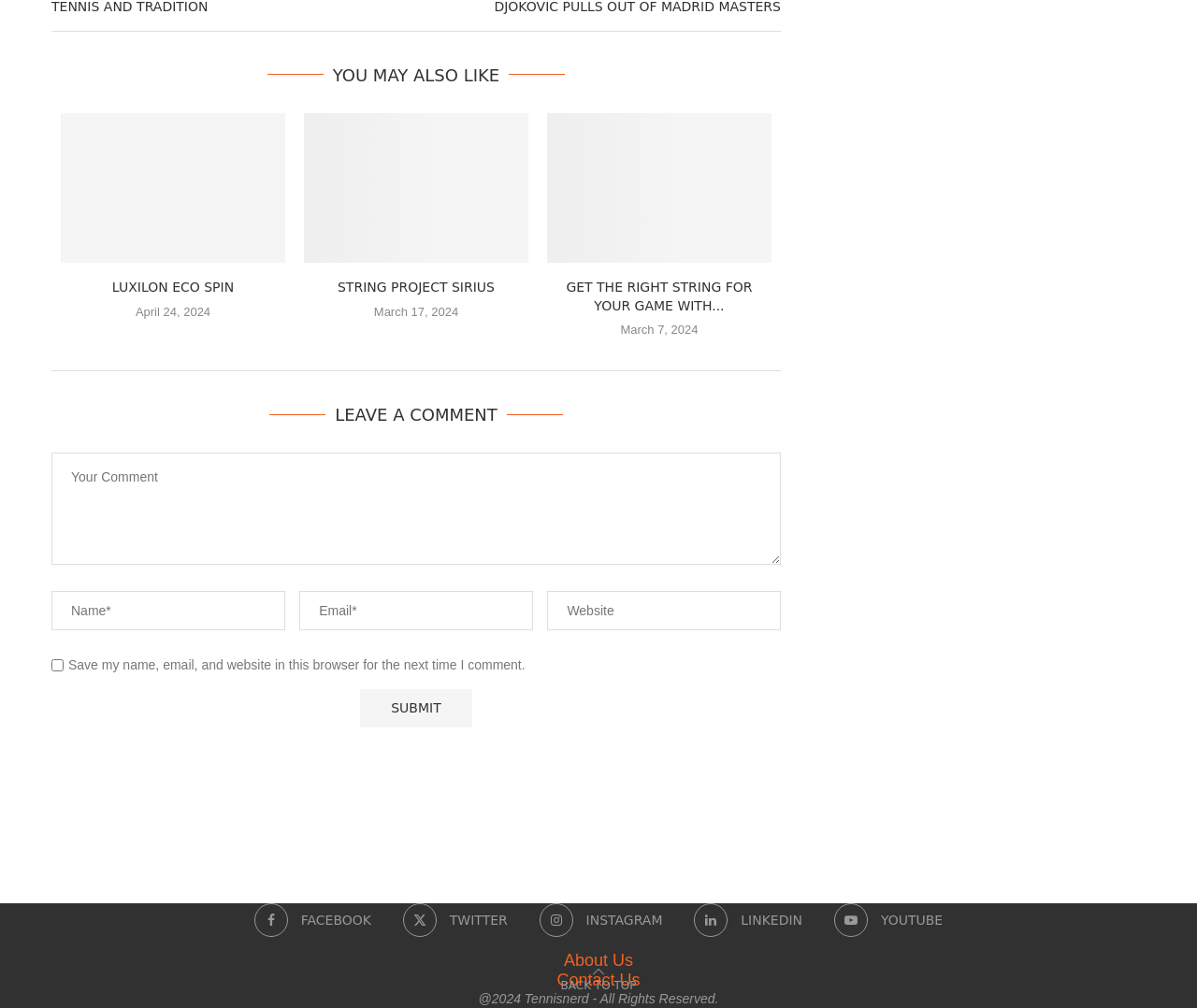What is the title of the first recommended product?
From the screenshot, provide a brief answer in one word or phrase.

Luxilon Eco Spin